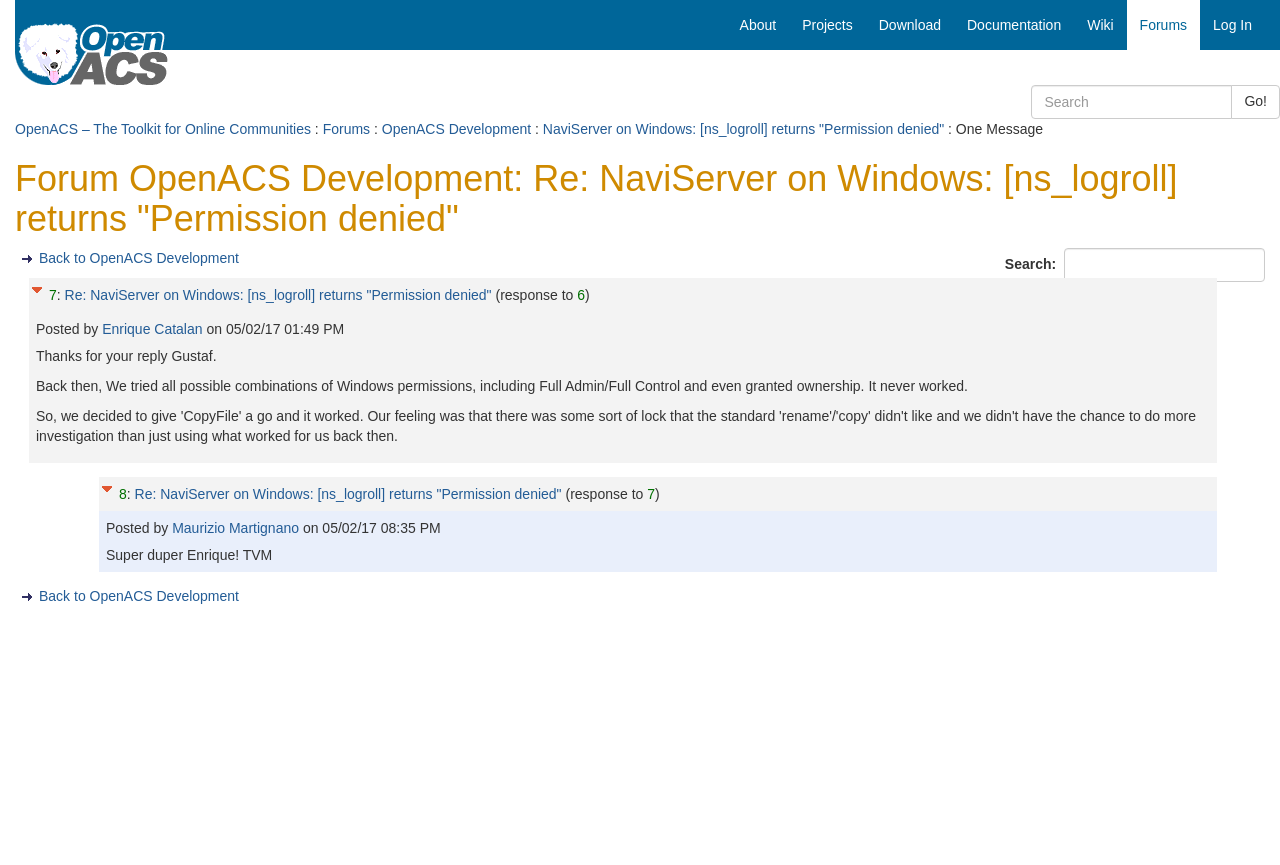Based on the element description "Back to OpenACS Development", predict the bounding box coordinates of the UI element.

[0.03, 0.68, 0.187, 0.698]